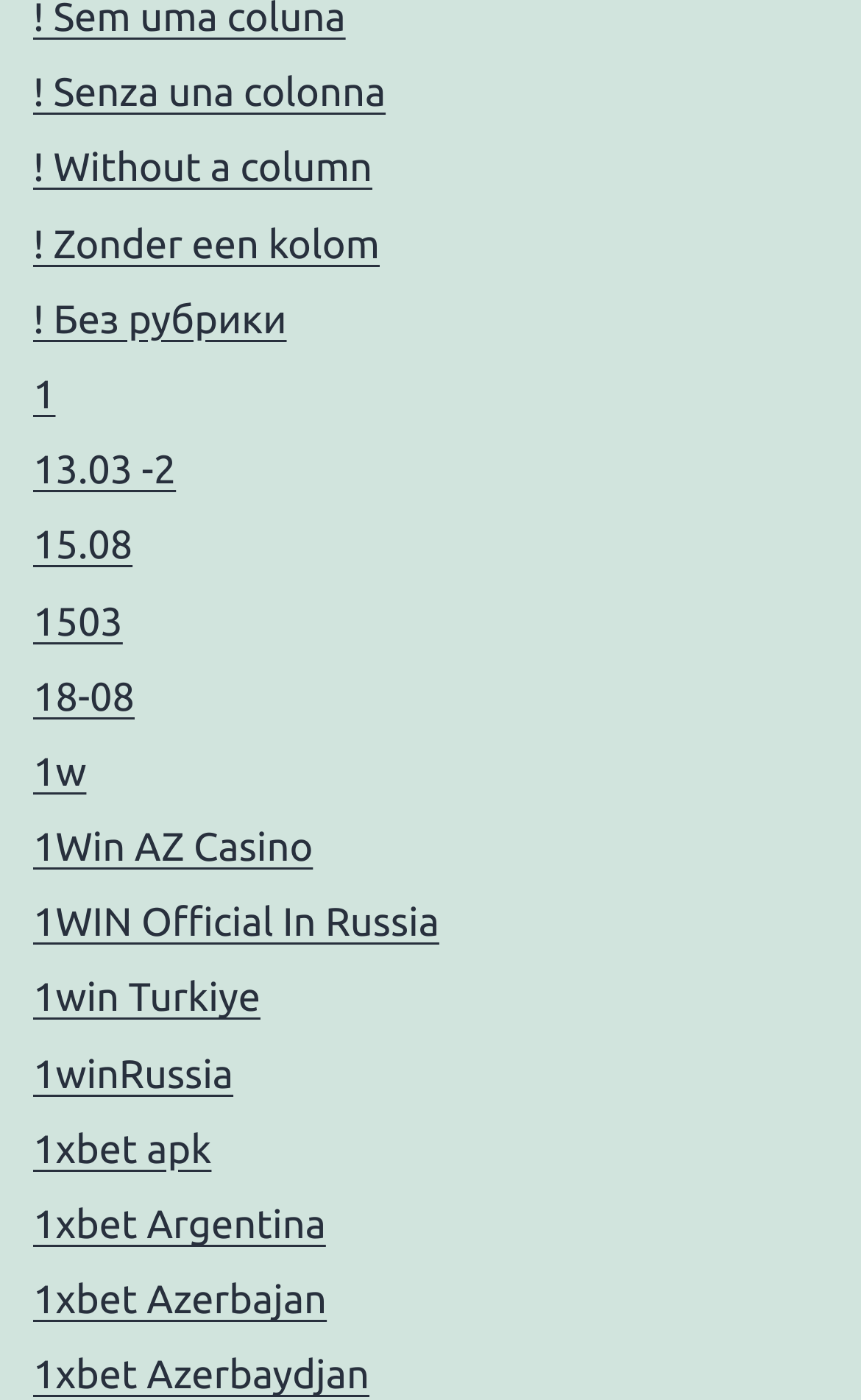Provide the bounding box coordinates of the HTML element described as: "Powered by Shopify". The bounding box coordinates should be four float numbers between 0 and 1, i.e., [left, top, right, bottom].

None